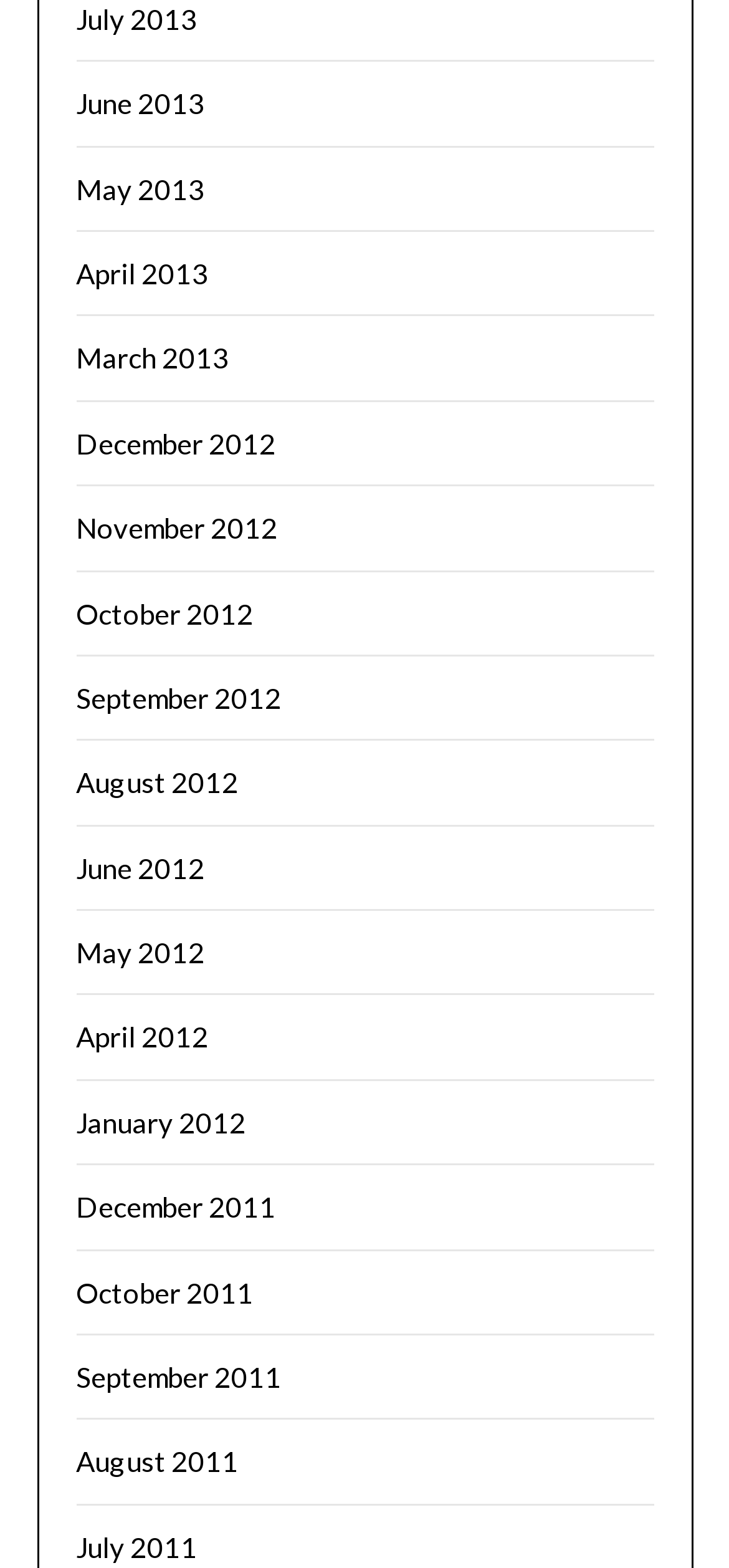Find the bounding box coordinates for the HTML element described as: "CALL NOW: 352-735-6398". The coordinates should consist of four float values between 0 and 1, i.e., [left, top, right, bottom].

None